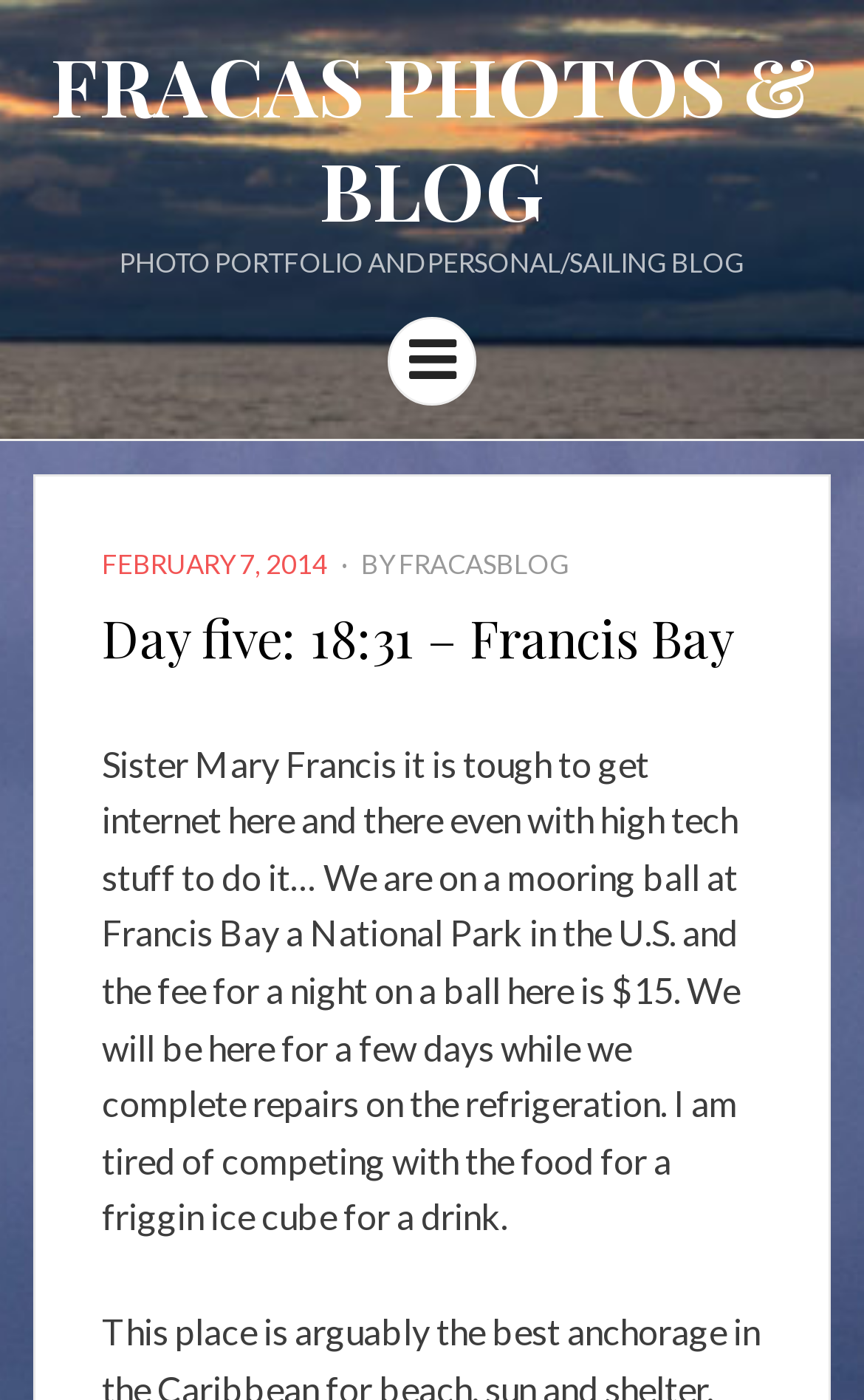With reference to the image, please provide a detailed answer to the following question: What is the date of the blog post?

The blog post has a link 'FEBRUARY 7, 2014' which indicates the date of the blog post.